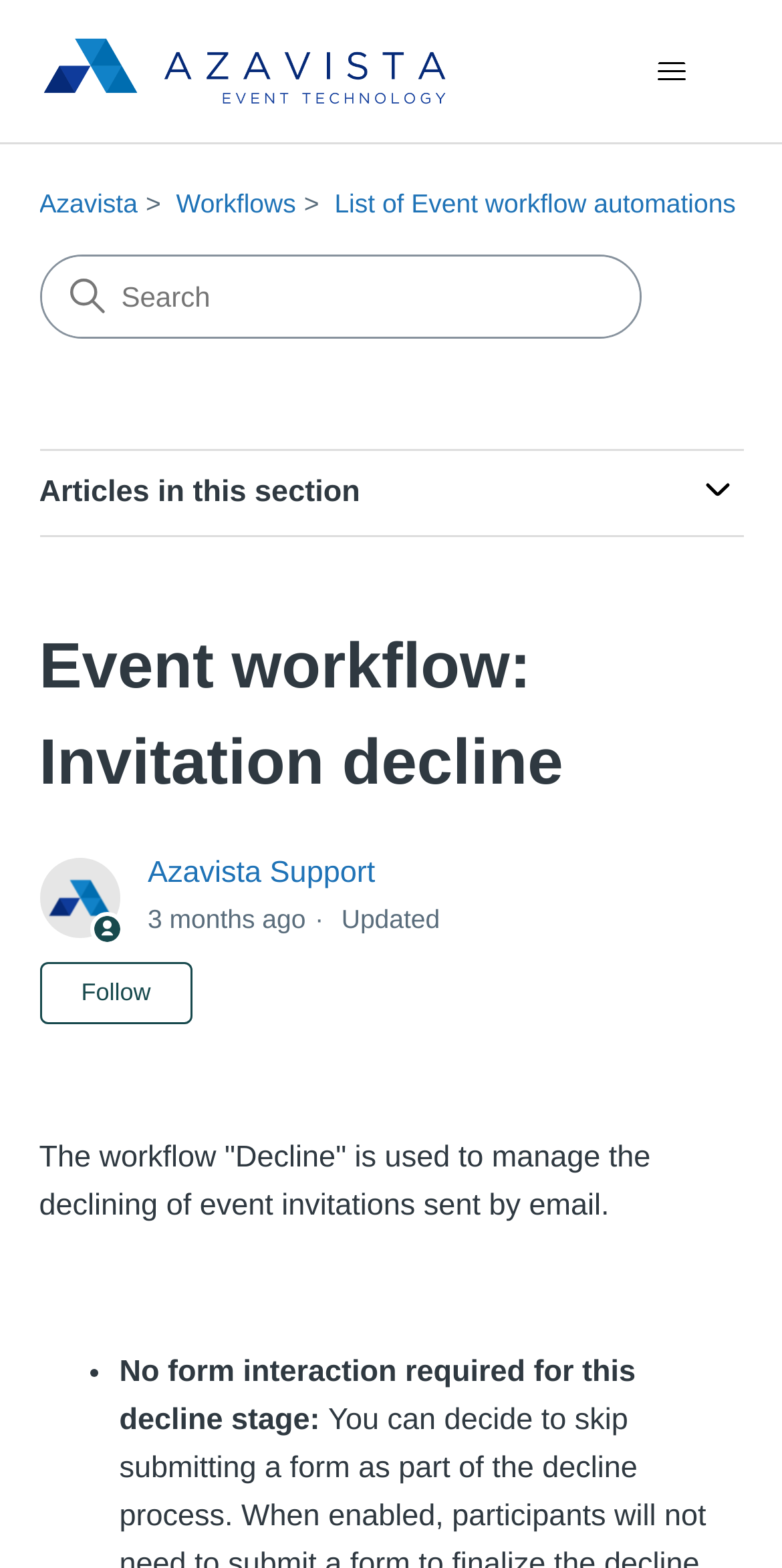Who is the author of this article?
Refer to the screenshot and deliver a thorough answer to the question presented.

The author of this article is Azavista Support, which is indicated by the link 'Azavista Support' below the heading 'Event workflow: Invitation decline'.